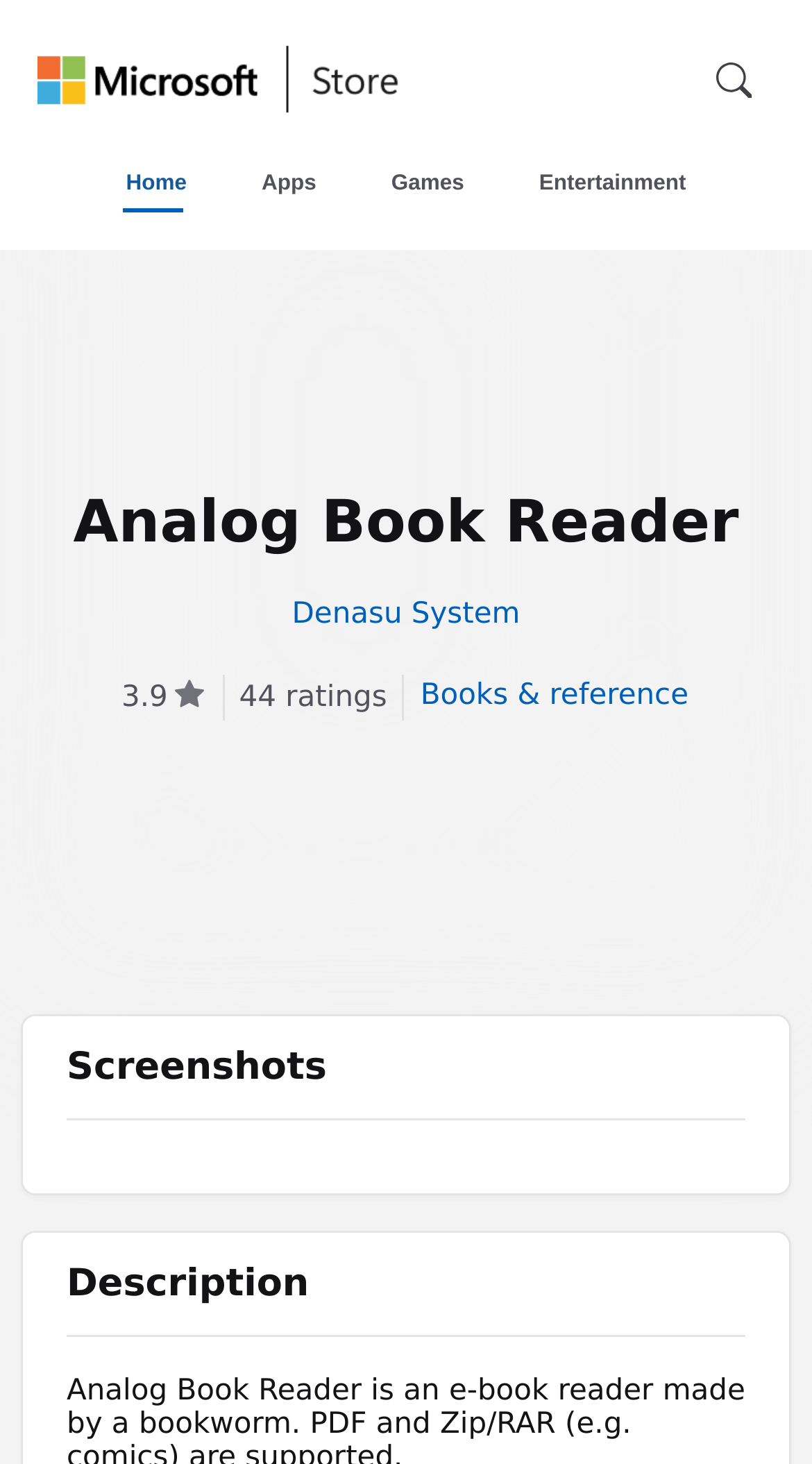Provide an in-depth caption for the contents of the webpage.

The webpage is about the "Analog Book Reader" application on the Microsoft Apps platform. At the top left, there is a "Skip to main content" button. Next to it, there are two links, "Universal Microsoft website" and "Microsoft Store home", each accompanied by an image. On the top right, there is a mobile search bar with a button.

Below the top section, there is a navigation menu with four links: "Home", "Apps", "Games", and "Entertainment". The main content area is divided into sections. The first section has a heading "Analog Book Reader" and a link to "Denasu System". Below this, there is a rating section with a "3.9" rating, a horizontal slider, and a text "44 ratings". This section is separated from the next section by a vertical separator.

The next section has a link to "Books & reference". Further down, there are two headings, "Screenshots" and "Description", which likely introduce the respective sections. However, the accessibility tree does not provide further information about the content of these sections.